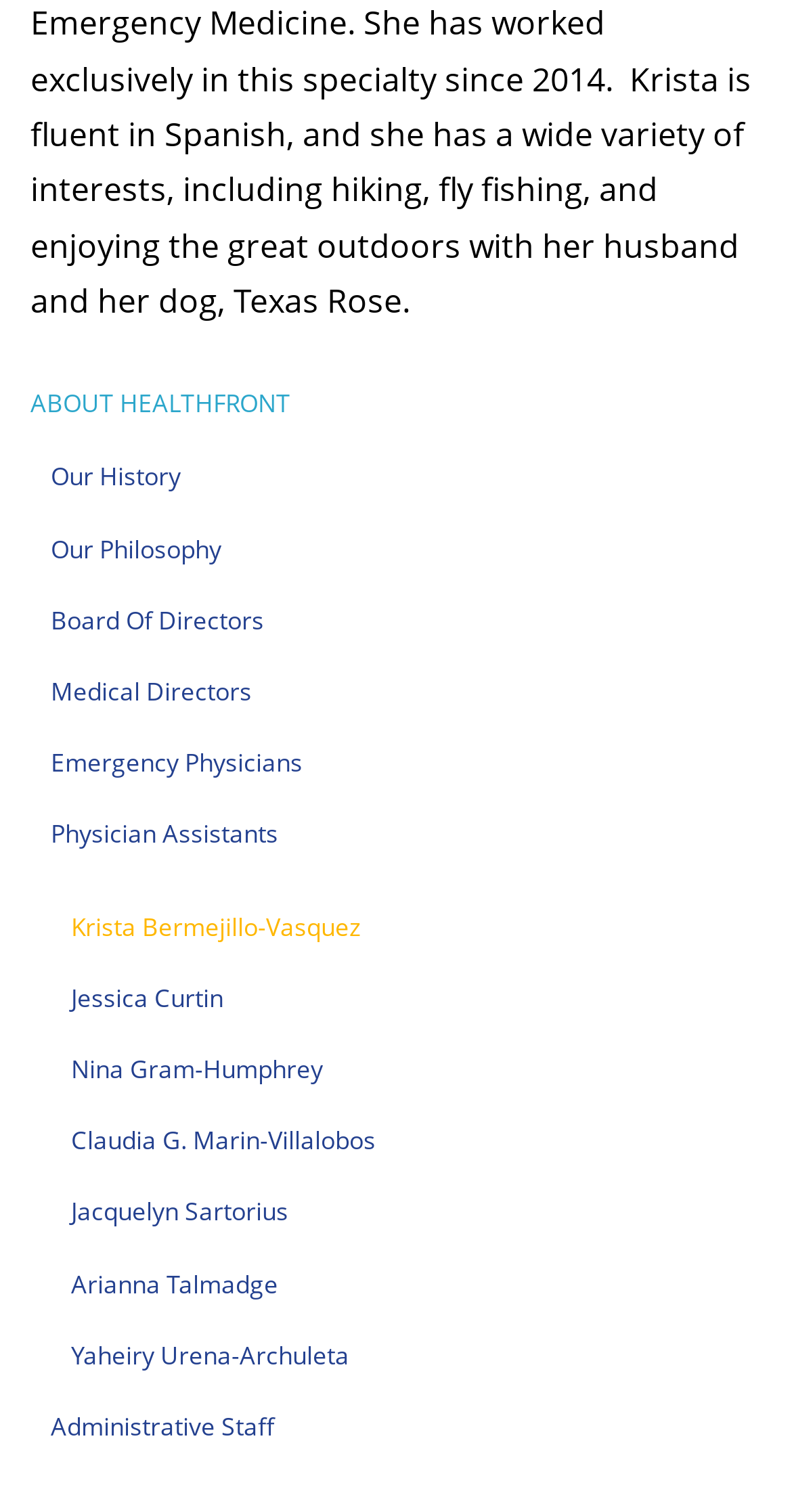What is the main topic of this webpage?
Using the image, elaborate on the answer with as much detail as possible.

The main topic of this webpage is 'About Healthfront' because the heading element with the text 'ABOUT HEALTHFRONT' is prominently displayed at the top of the page, indicating that the page is about providing information related to Healthfront.